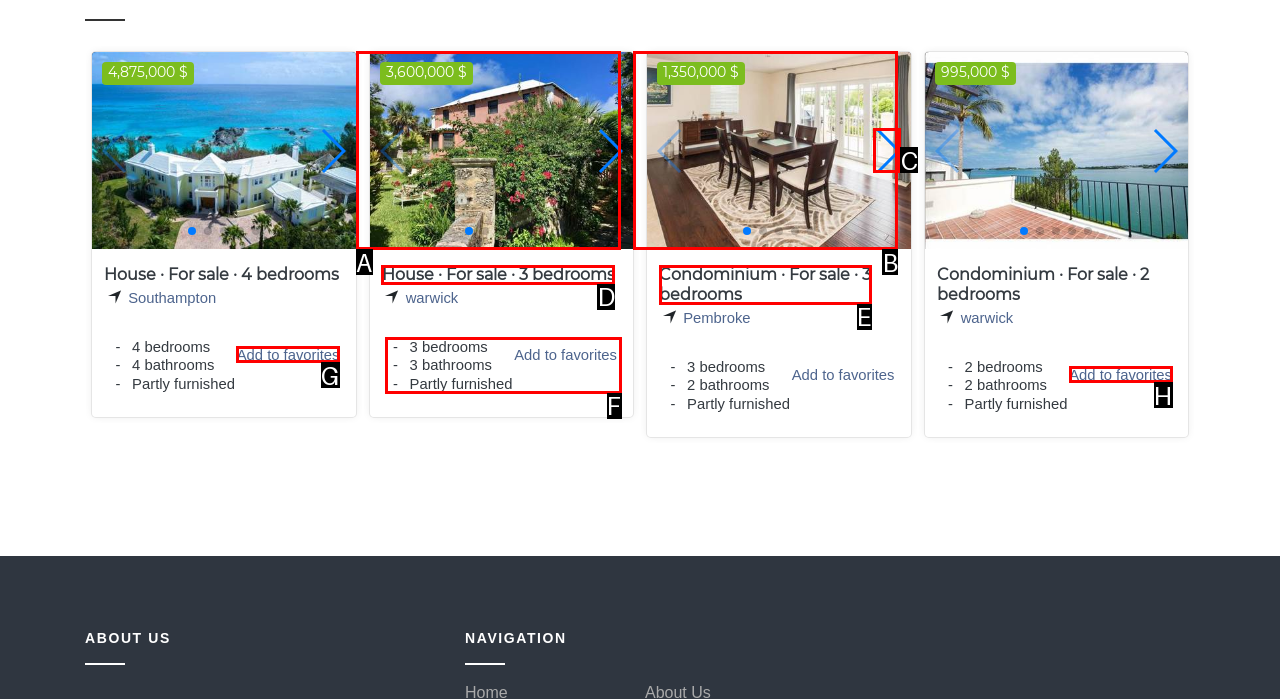Which HTML element should be clicked to complete the following task: Add to favorites?
Answer with the letter corresponding to the correct choice.

G